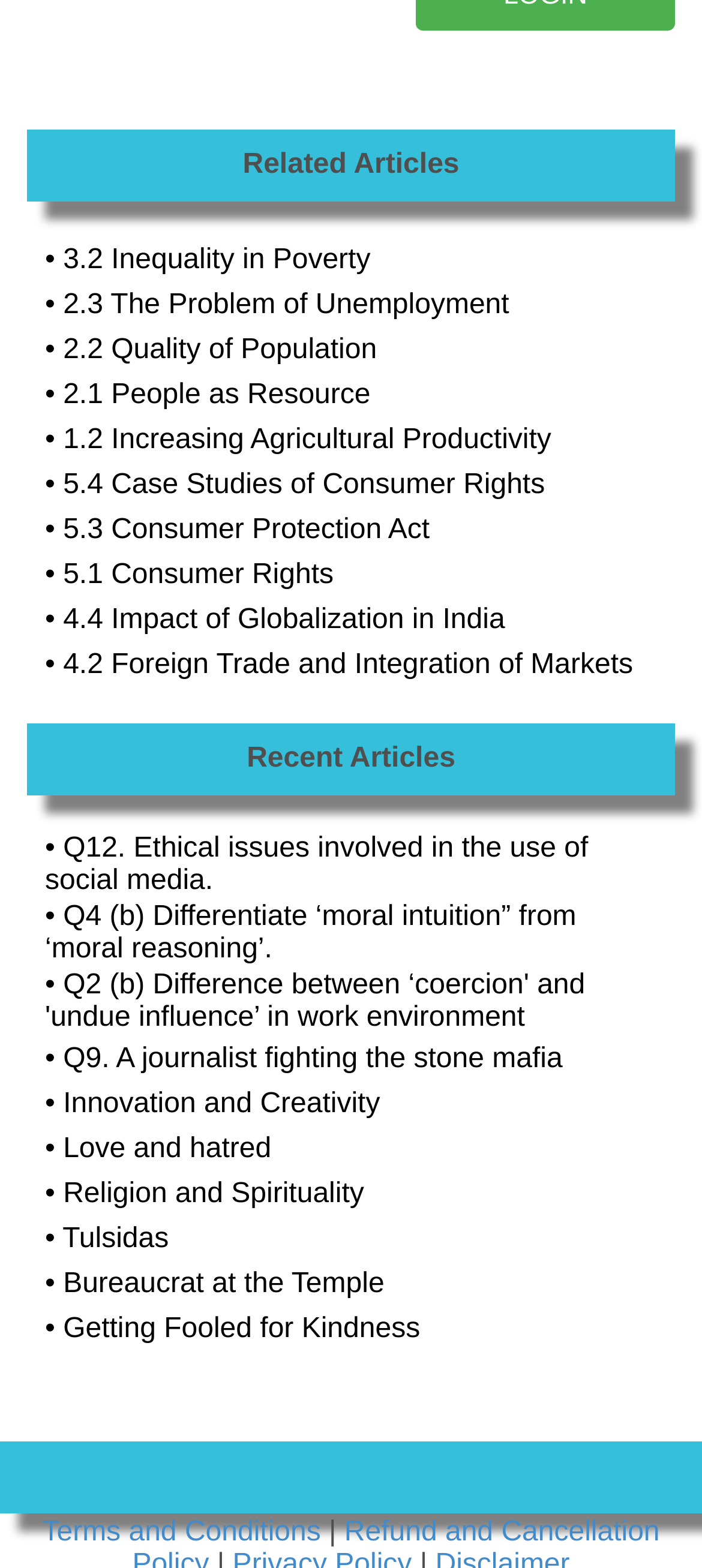Please predict the bounding box coordinates of the element's region where a click is necessary to complete the following instruction: "Click on '• 5.4 Case Studies of Consumer Rights'". The coordinates should be represented by four float numbers between 0 and 1, i.e., [left, top, right, bottom].

[0.064, 0.299, 0.776, 0.319]